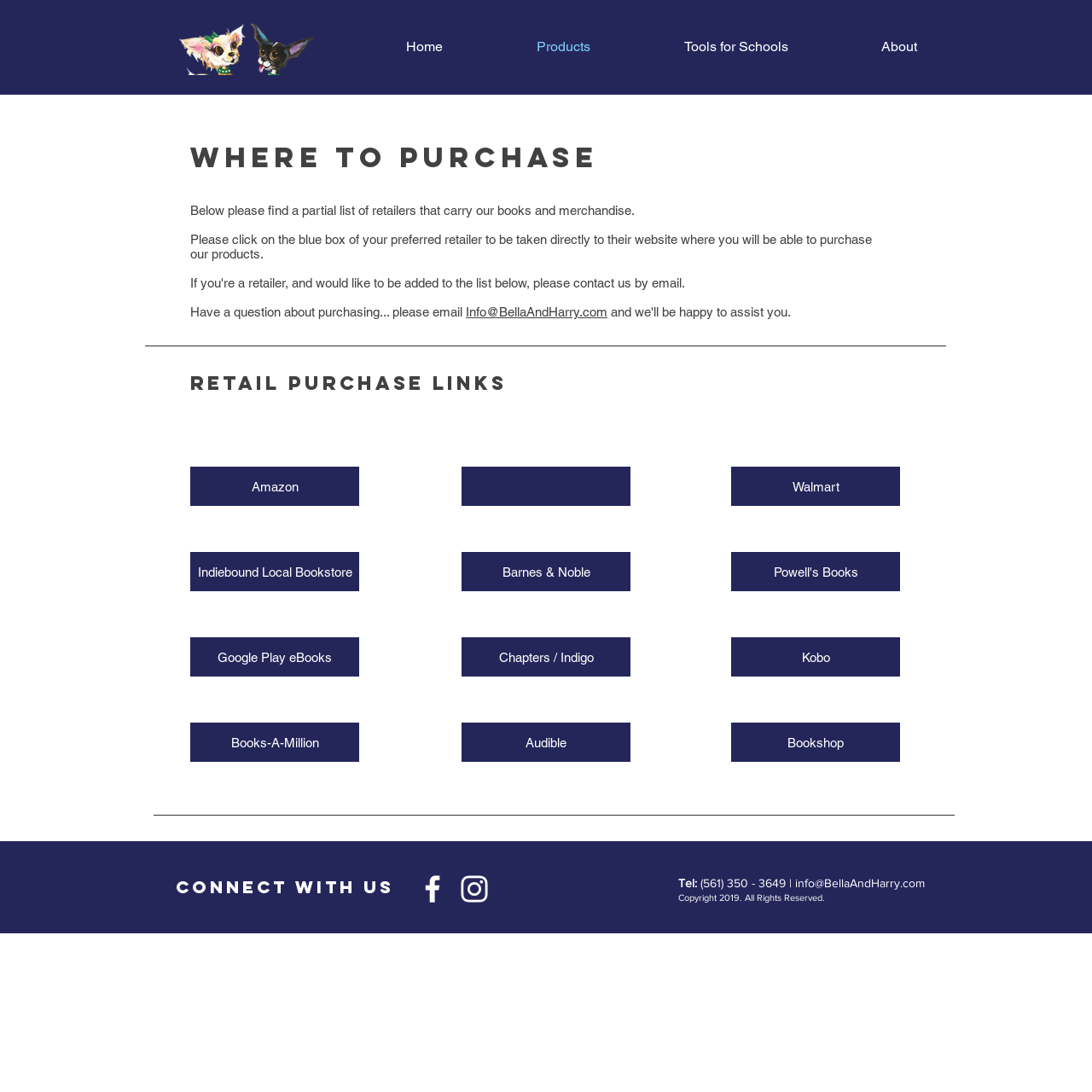Carefully observe the image and respond to the question with a detailed answer:
What is the contact email address for purchasing inquiries?

The webpage provides a section titled 'Have a question about purchasing...' which includes a link to the email address 'Info@BellaAndHarry.com', indicating that this is the contact email address for purchasing inquiries.